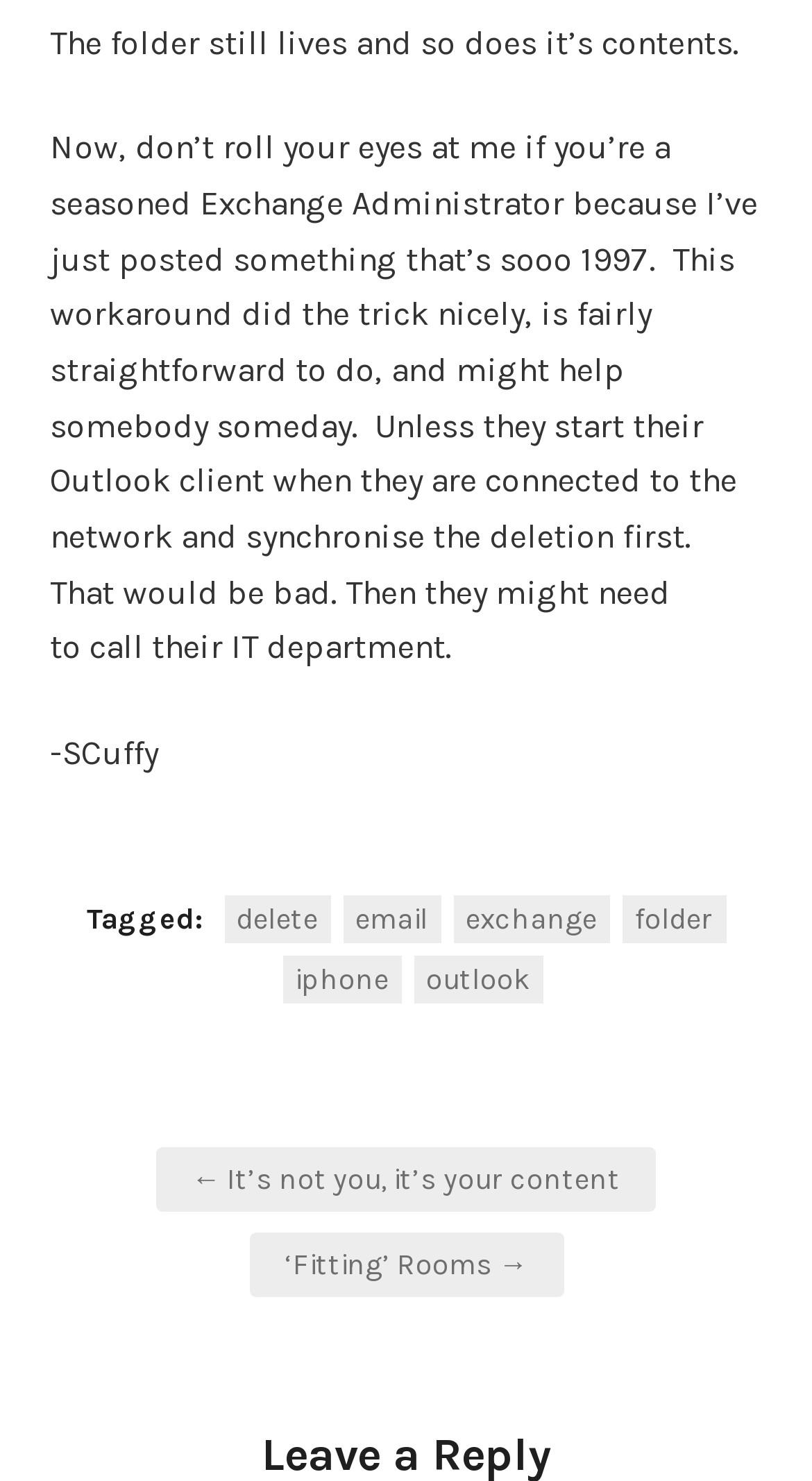Please answer the following question using a single word or phrase: 
What is the category of the post?

exchange